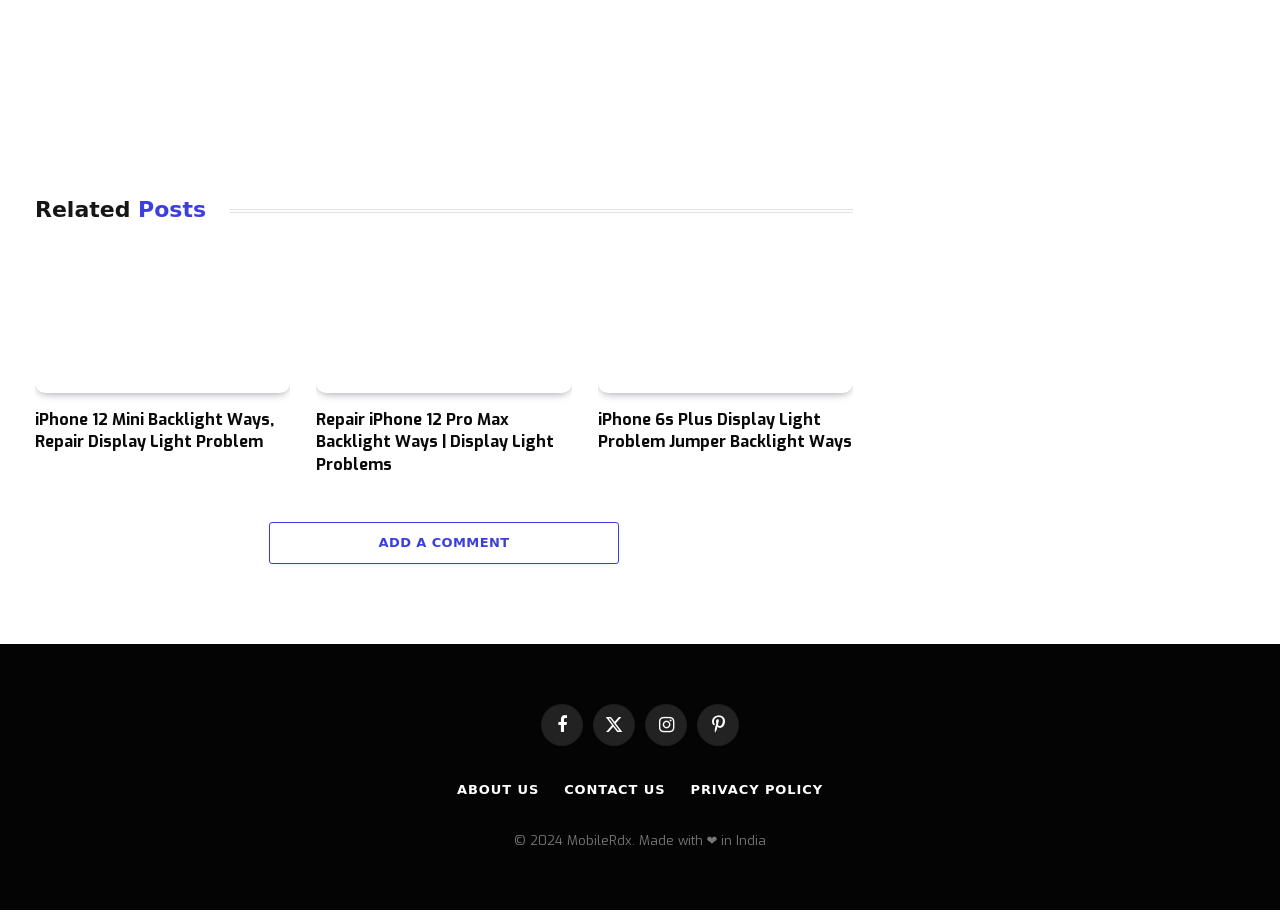How many social media links are there?
Answer the question based on the image using a single word or a brief phrase.

4